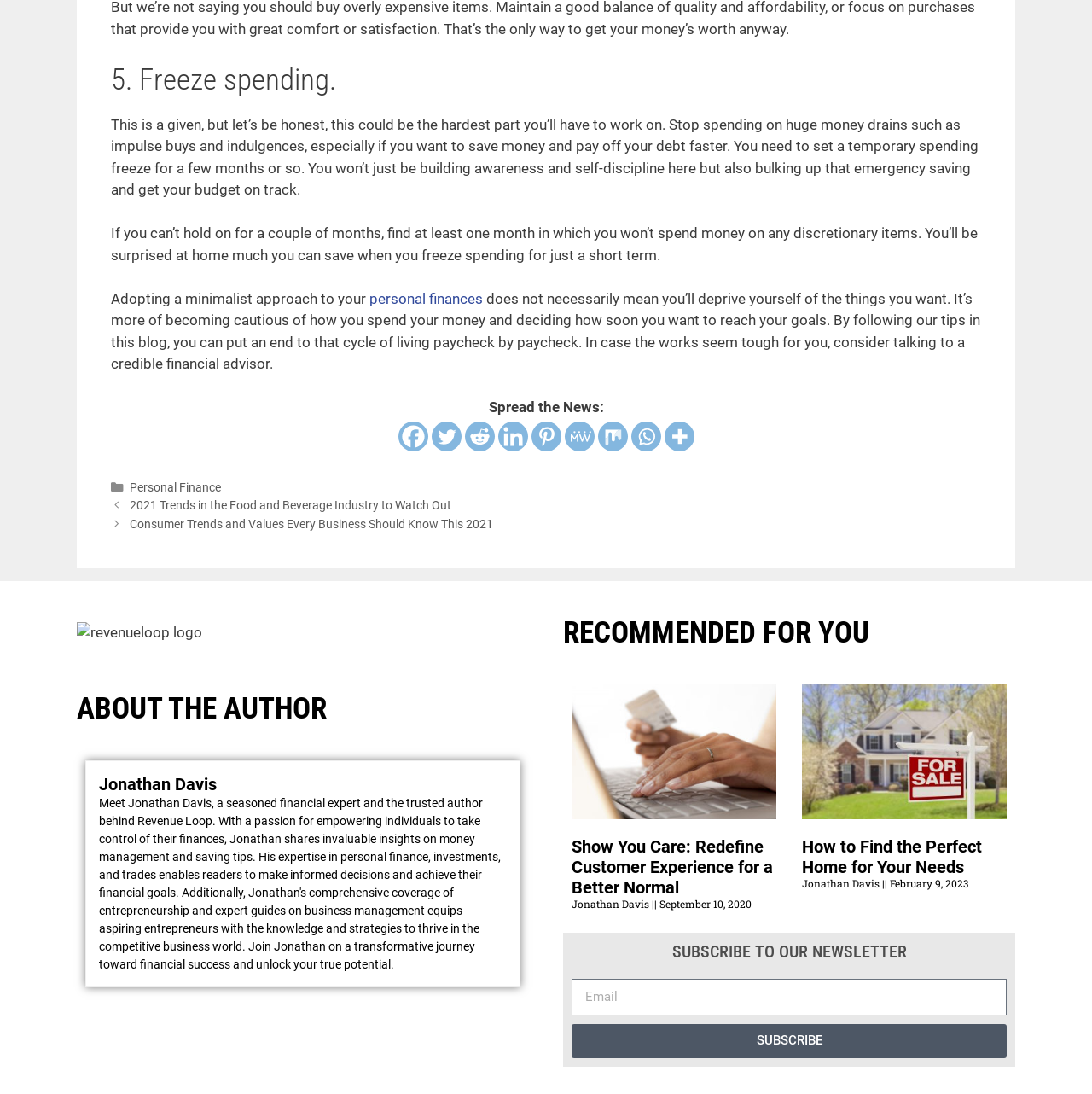Locate the bounding box coordinates of the UI element described by: "name="form_fields[email]" placeholder="Email"". Provide the coordinates as four float numbers between 0 and 1, formatted as [left, top, right, bottom].

[0.523, 0.895, 0.922, 0.928]